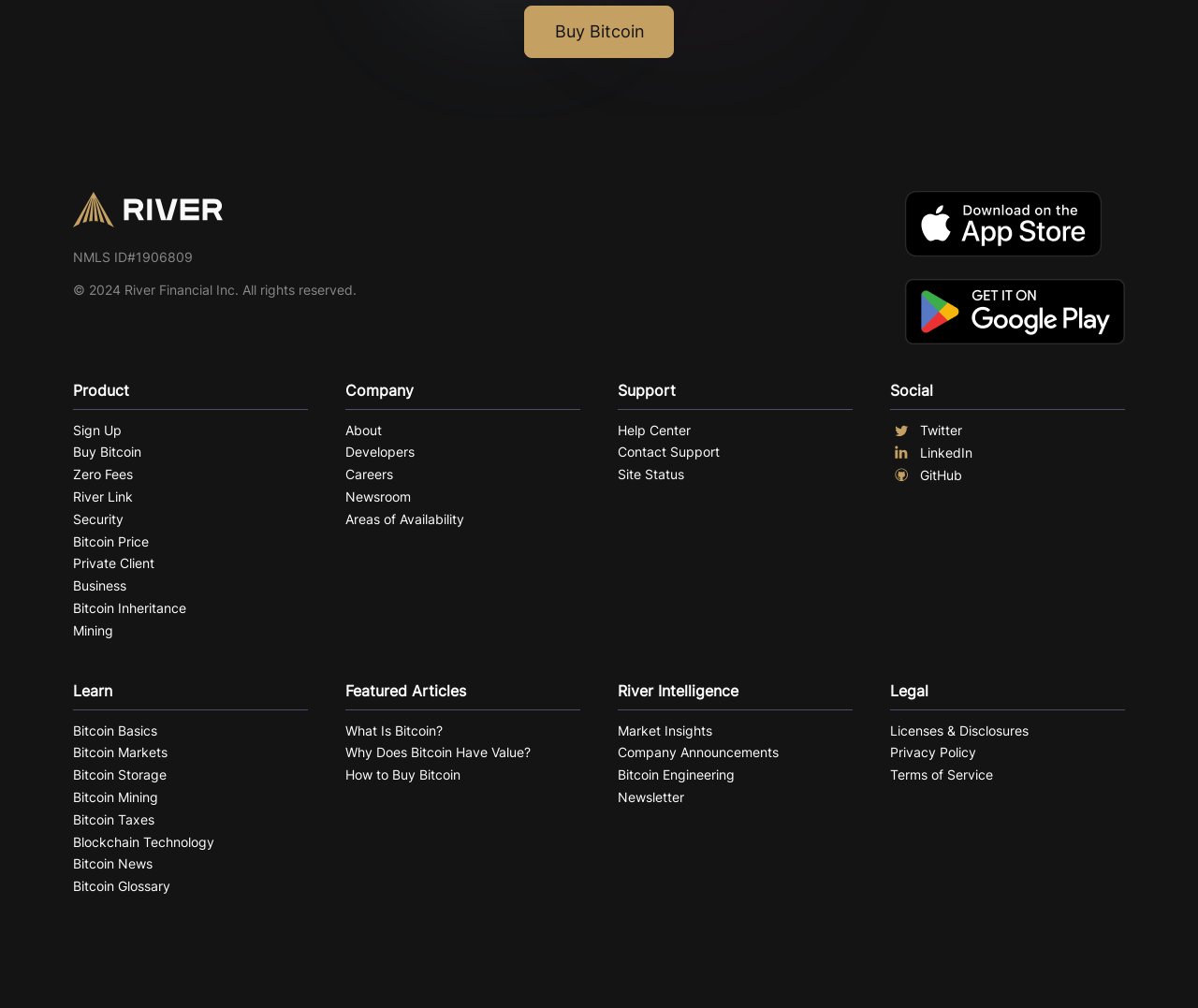Pinpoint the bounding box coordinates of the clickable area necessary to execute the following instruction: "Click the 'Home' link". The coordinates should be given as four float numbers between 0 and 1, namely [left, top, right, bottom].

None